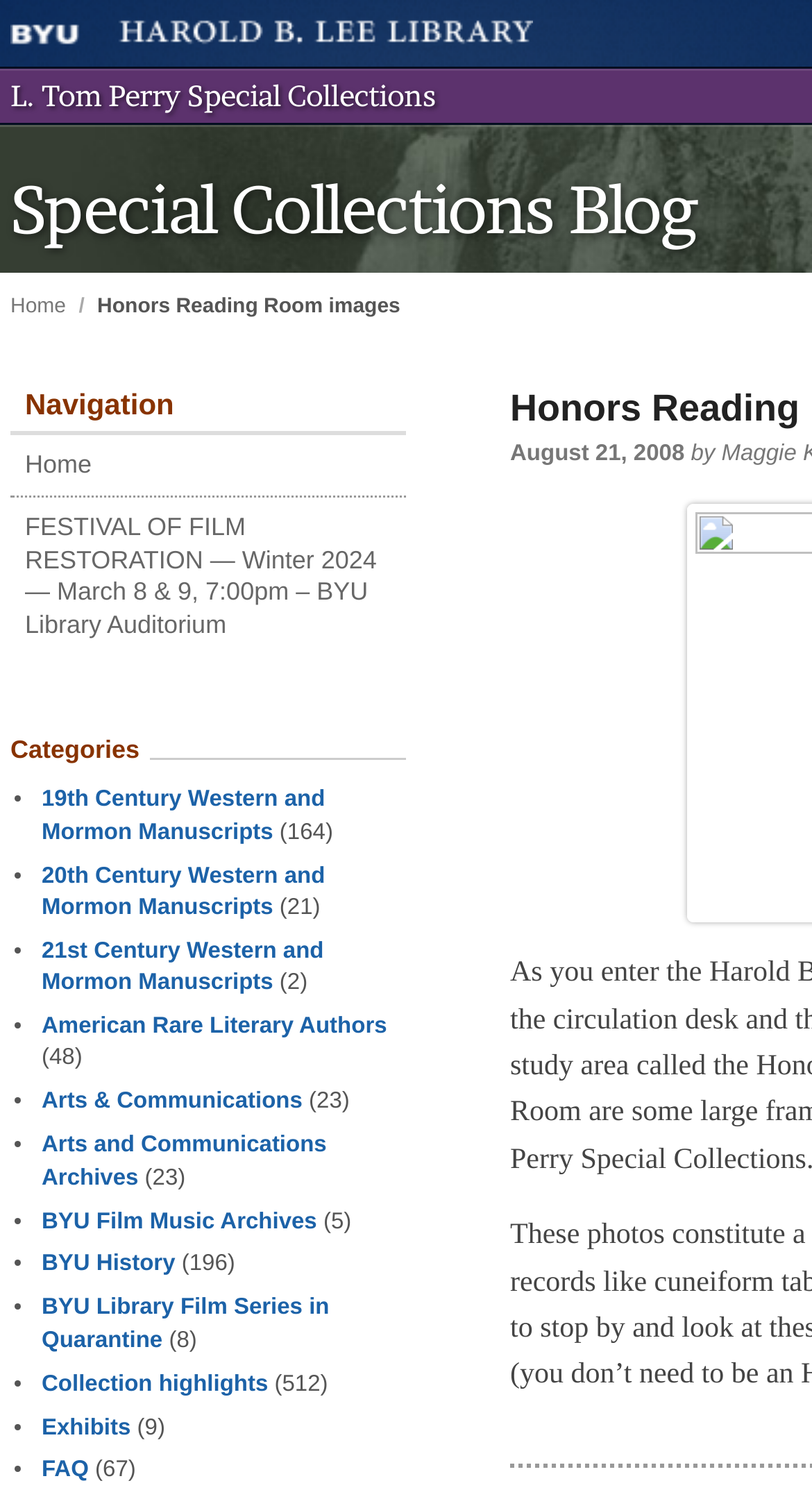Locate the bounding box coordinates of the element that should be clicked to fulfill the instruction: "Explore the '19th Century Western and Mormon Manuscripts' category".

[0.051, 0.529, 0.4, 0.567]